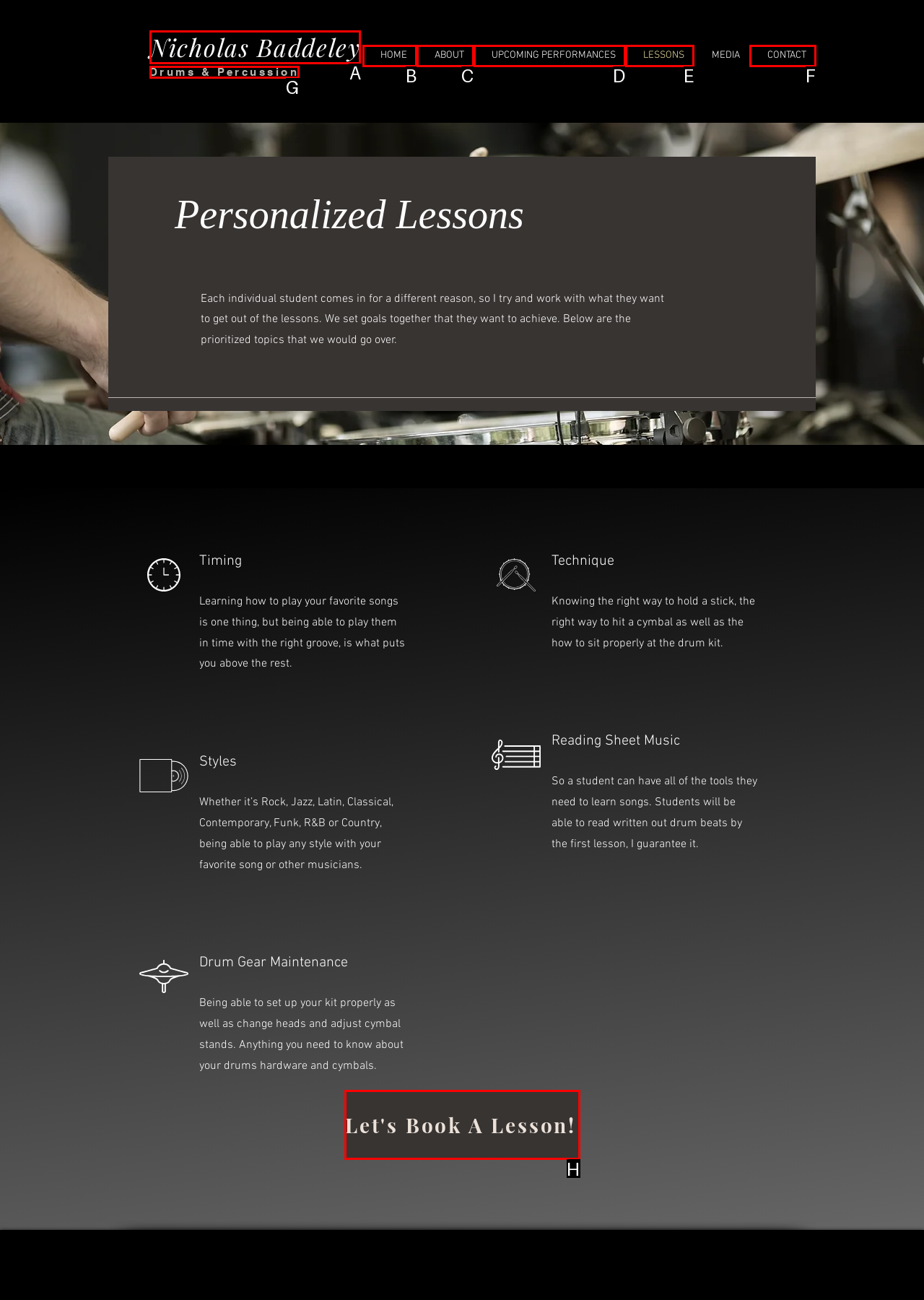Find the option that matches this description: HOME
Provide the corresponding letter directly.

B